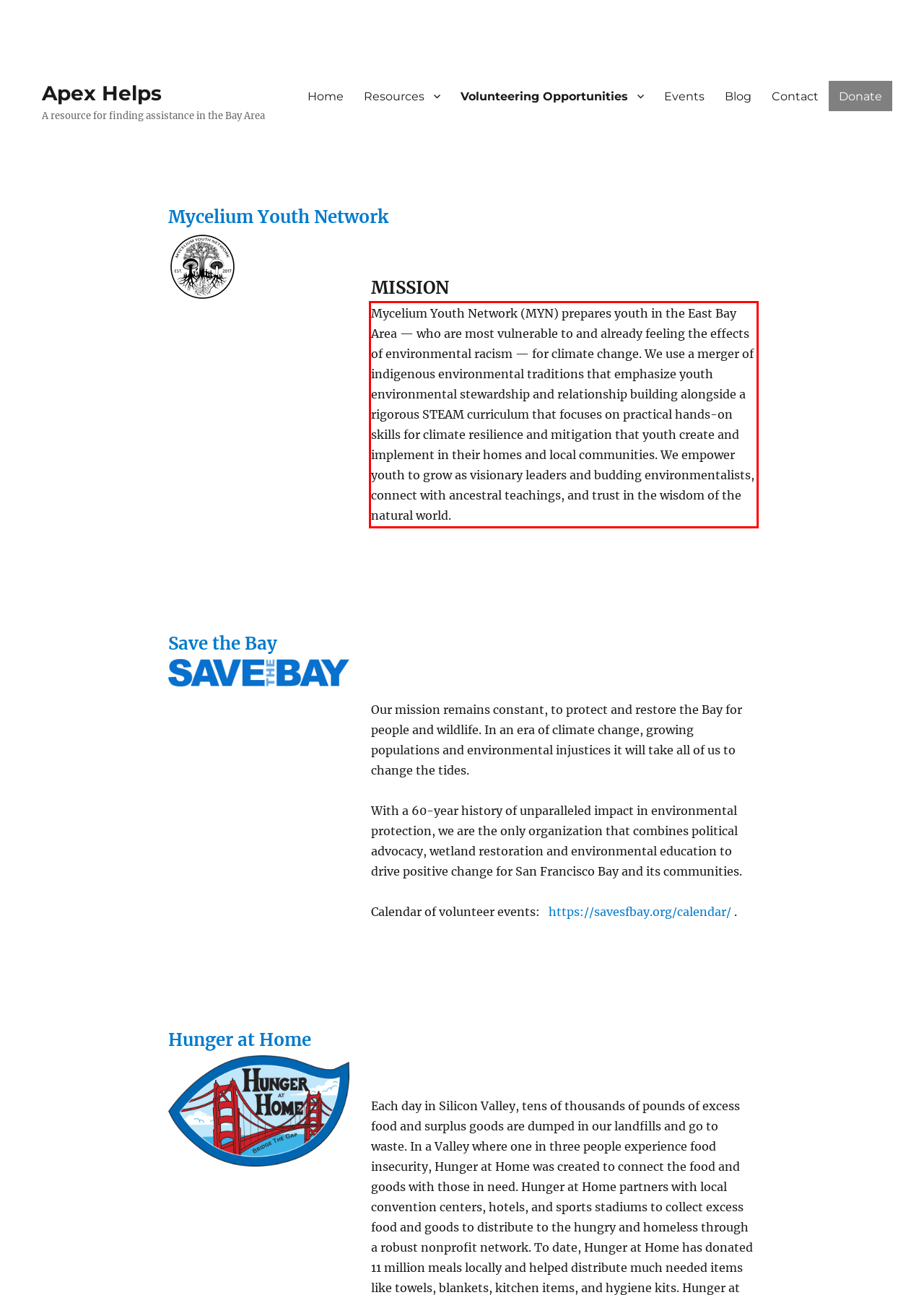Identify the red bounding box in the webpage screenshot and perform OCR to generate the text content enclosed.

Mycelium Youth Network (MYN) prepares youth in the East Bay Area — who are most vulnerable to and already feeling the effects of environmental racism — for climate change. We use a merger of indigenous environmental traditions that emphasize youth environmental stewardship and relationship building alongside a rigorous STEAM curriculum that focuses on practical hands-on skills for climate resilience and mitigation that youth create and implement in their homes and local communities. We empower youth to grow as visionary leaders and budding environmentalists, connect with ancestral teachings, and trust in the wisdom of the natural world.